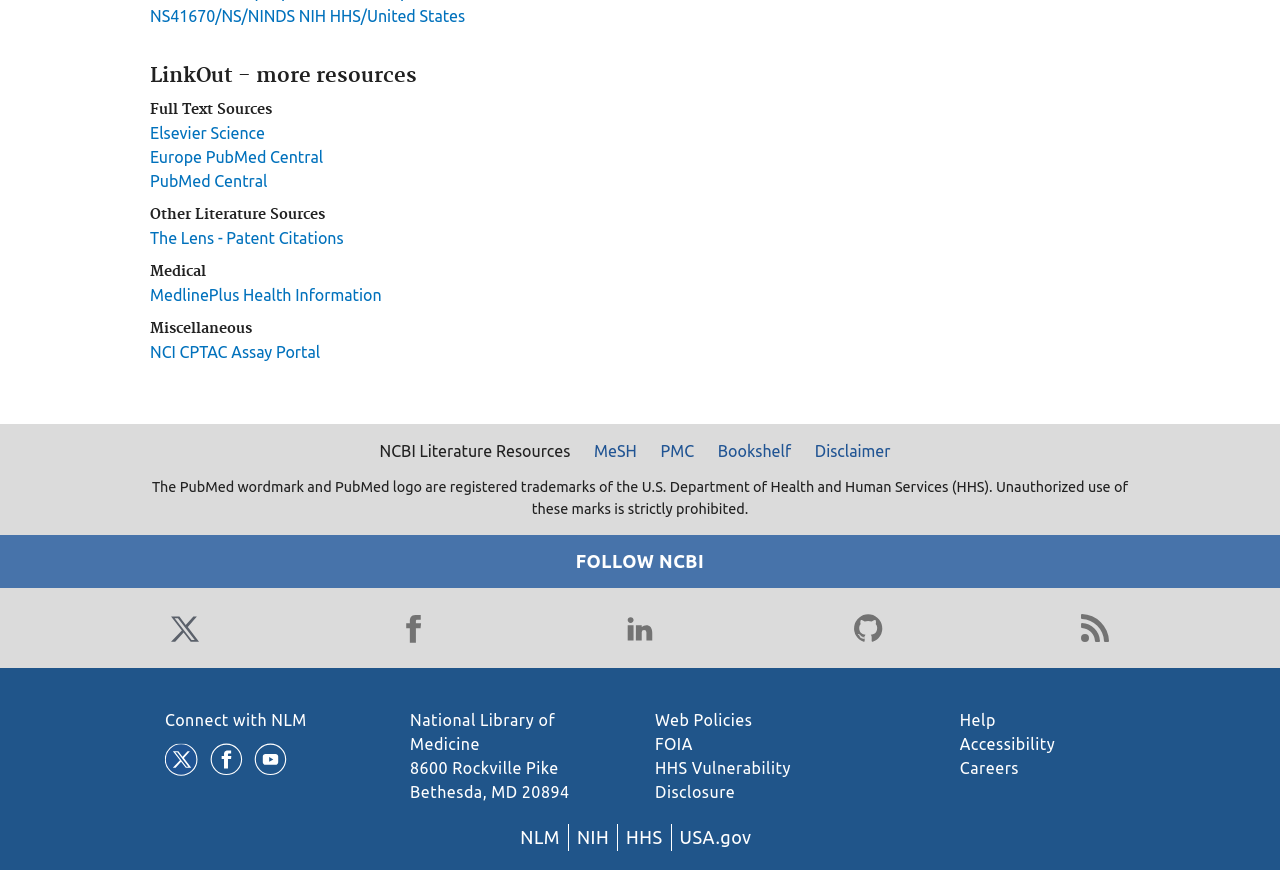Identify the bounding box coordinates for the UI element described as: "The Lens - Patent Citations". The coordinates should be provided as four floats between 0 and 1: [left, top, right, bottom].

[0.117, 0.263, 0.268, 0.284]